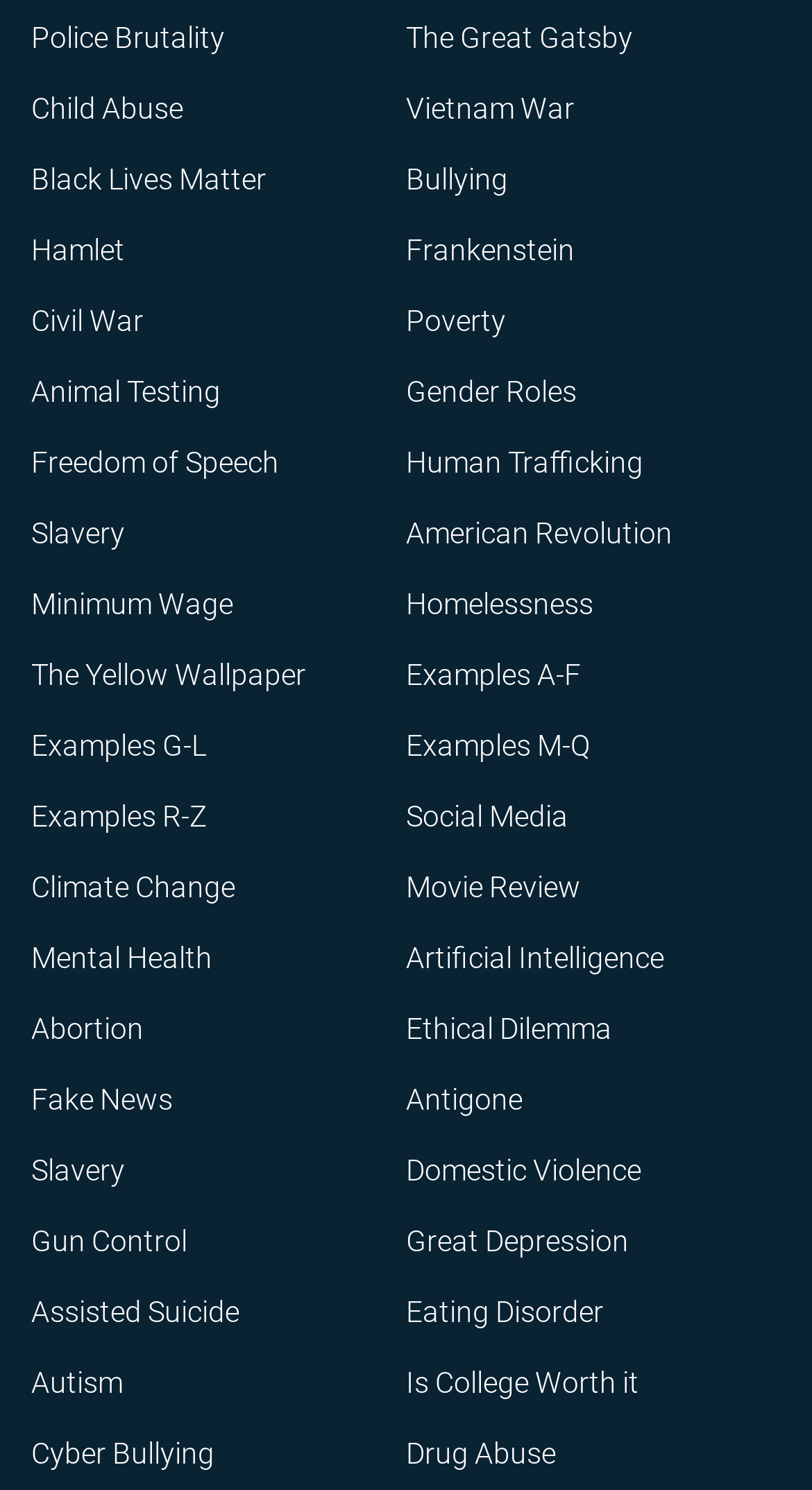Please identify the bounding box coordinates for the region that you need to click to follow this instruction: "Discover the topic of Black Lives Matter".

[0.038, 0.108, 0.328, 0.131]